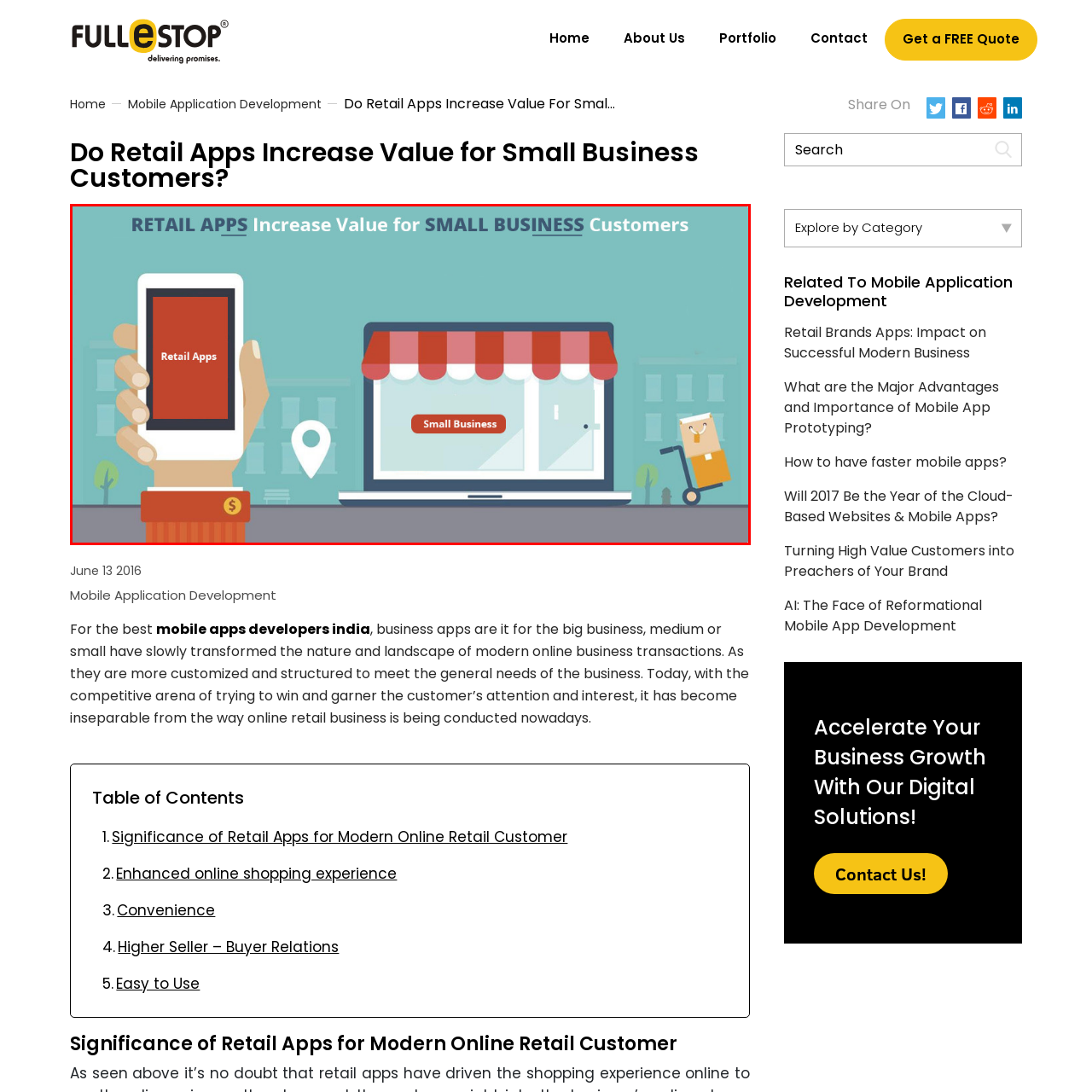Direct your attention to the segment of the image enclosed by the red boundary and answer the ensuing question in detail: What is the color of the background?

The background of the image is a soft blue-green color, which evokes a friendly and inviting atmosphere that complements the theme of online retail and business growth.